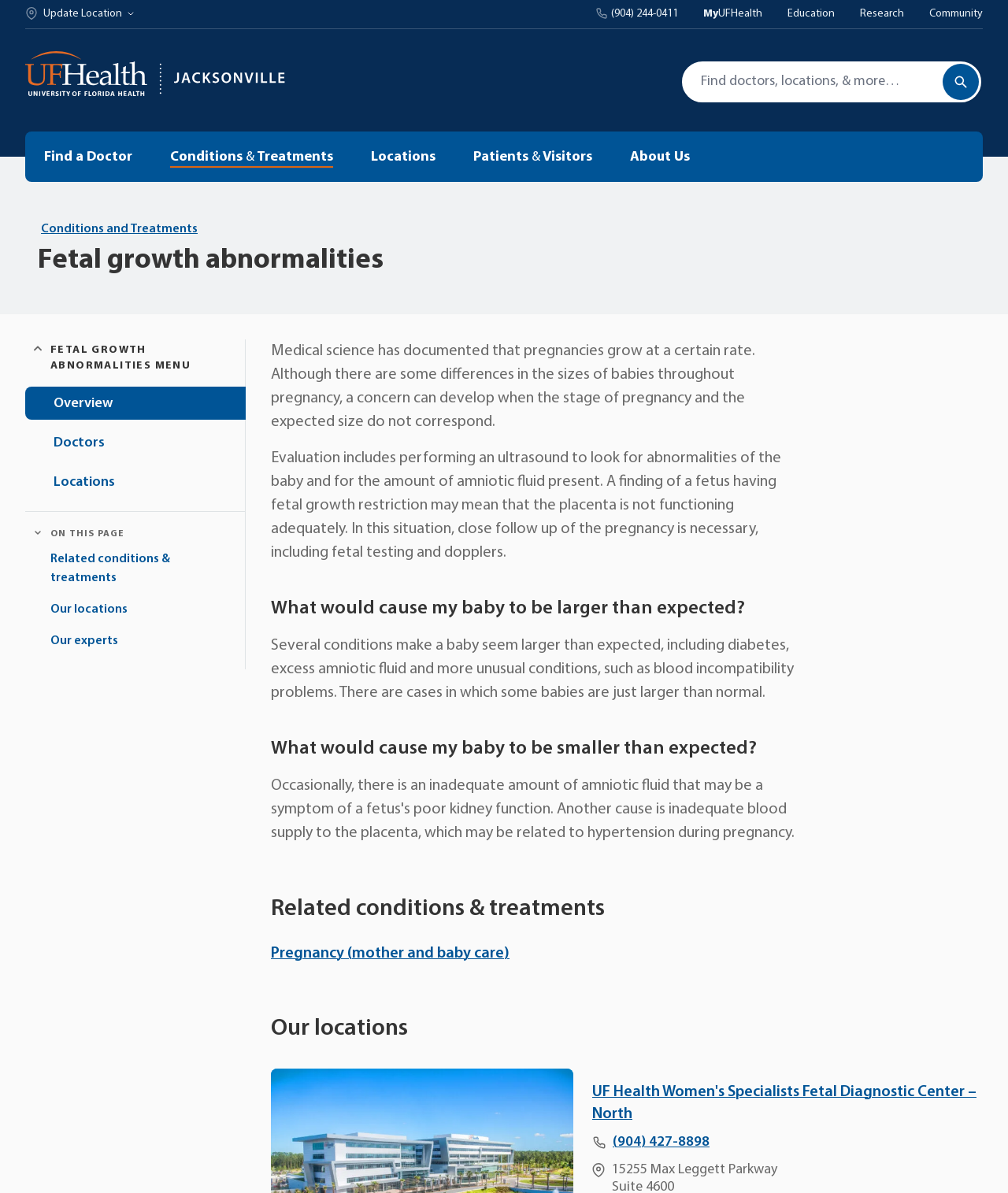Based on the element description, predict the bounding box coordinates (top-left x, top-left y, bottom-right x, bottom-right y) for the UI element in the screenshot: Locations

[0.025, 0.39, 0.243, 0.418]